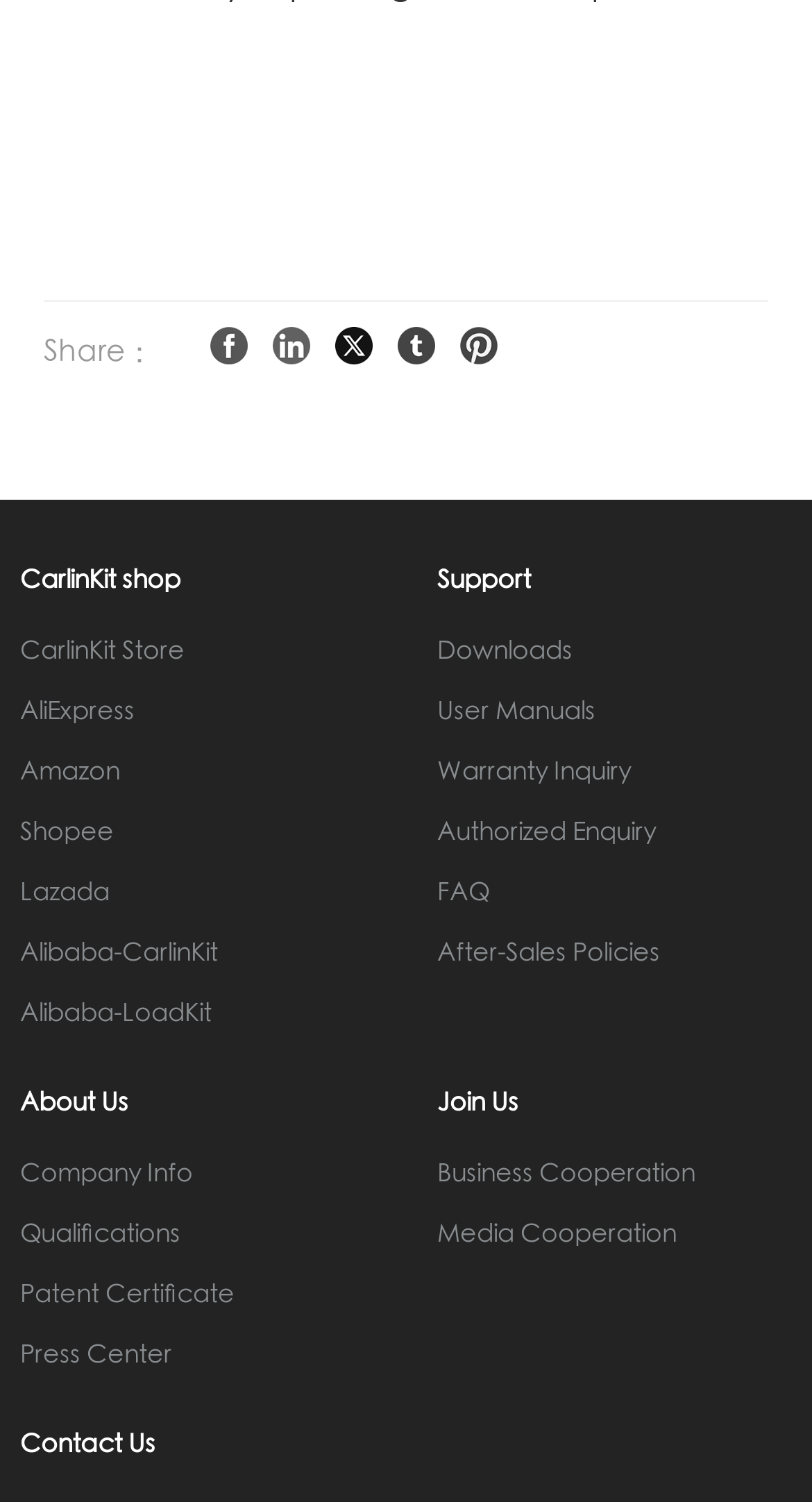Find the bounding box coordinates for the element that must be clicked to complete the instruction: "Share on Facebook". The coordinates should be four float numbers between 0 and 1, indicated as [left, top, right, bottom].

[0.259, 0.215, 0.31, 0.247]